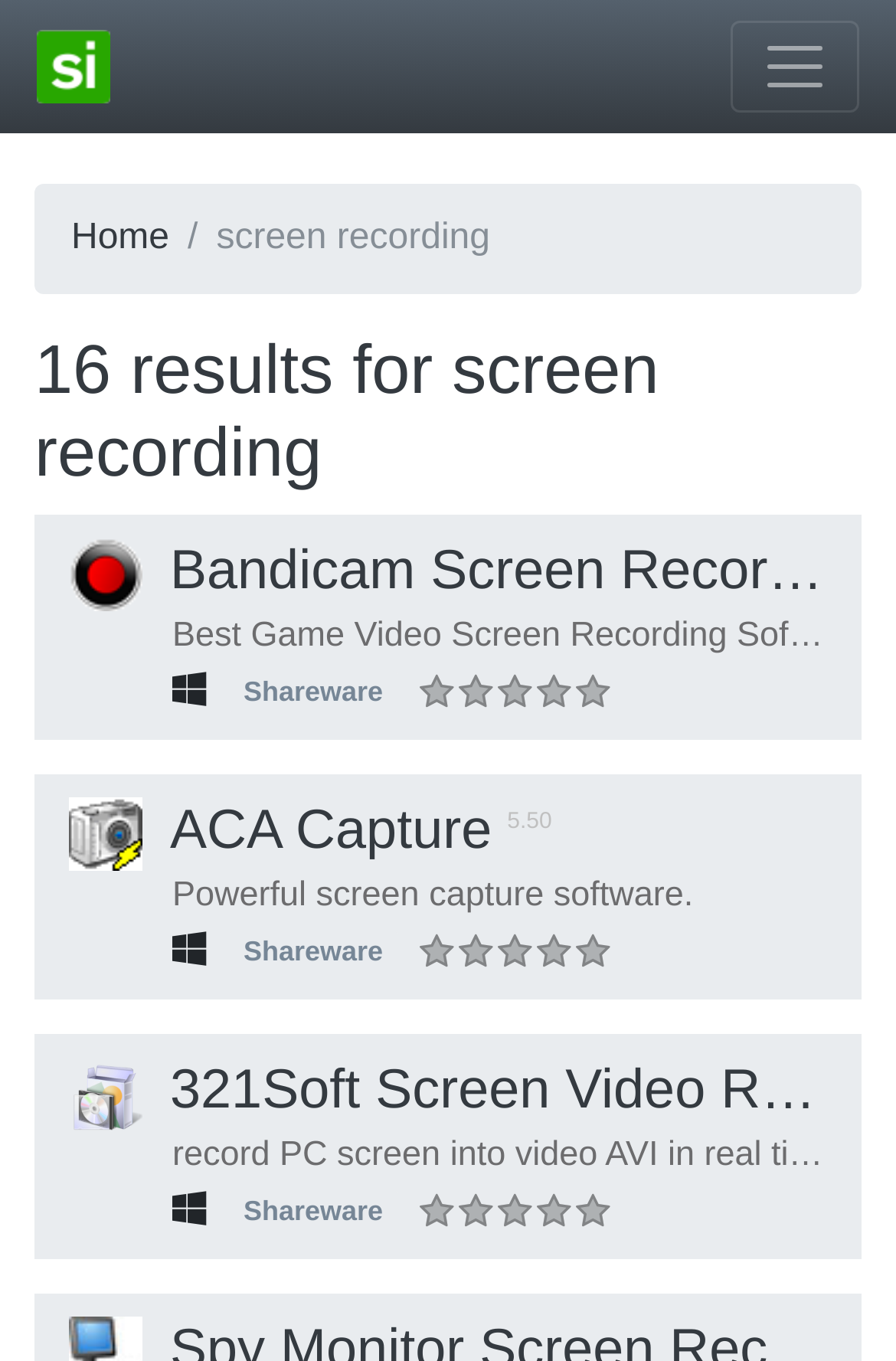Locate the primary heading on the webpage and return its text.

16 results for screen recording